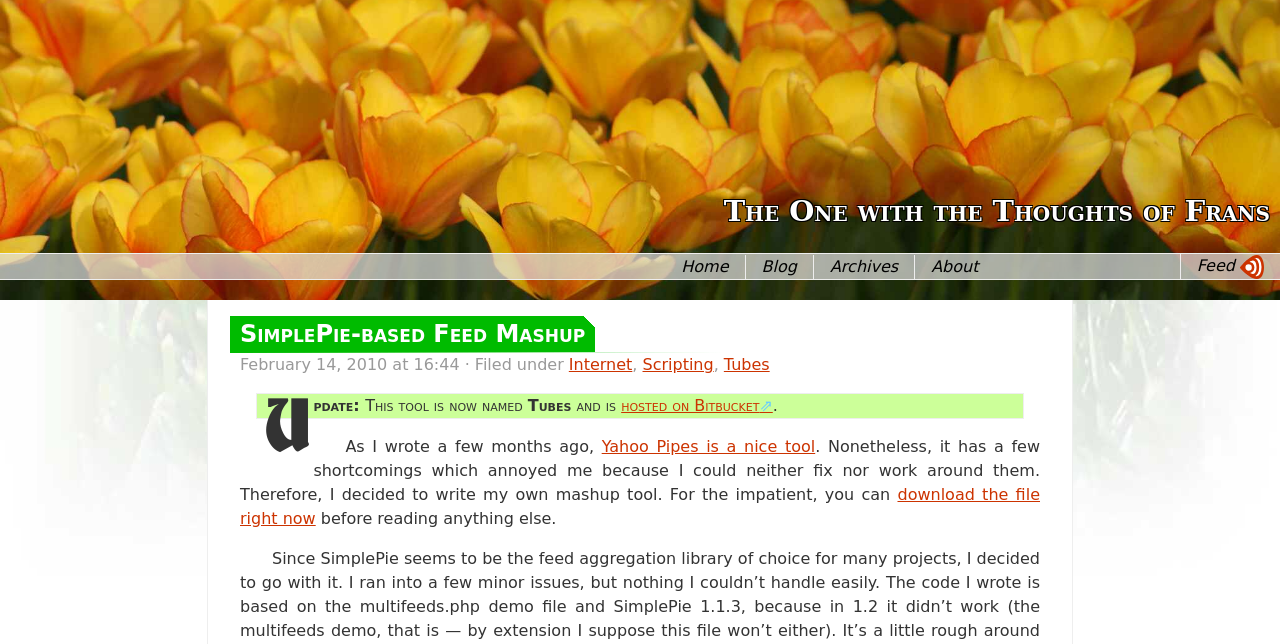Please determine the bounding box coordinates for the UI element described here. Use the format (top-left x, top-left y, bottom-right x, bottom-right y) with values bounded between 0 and 1: download the file right now

[0.188, 0.753, 0.812, 0.82]